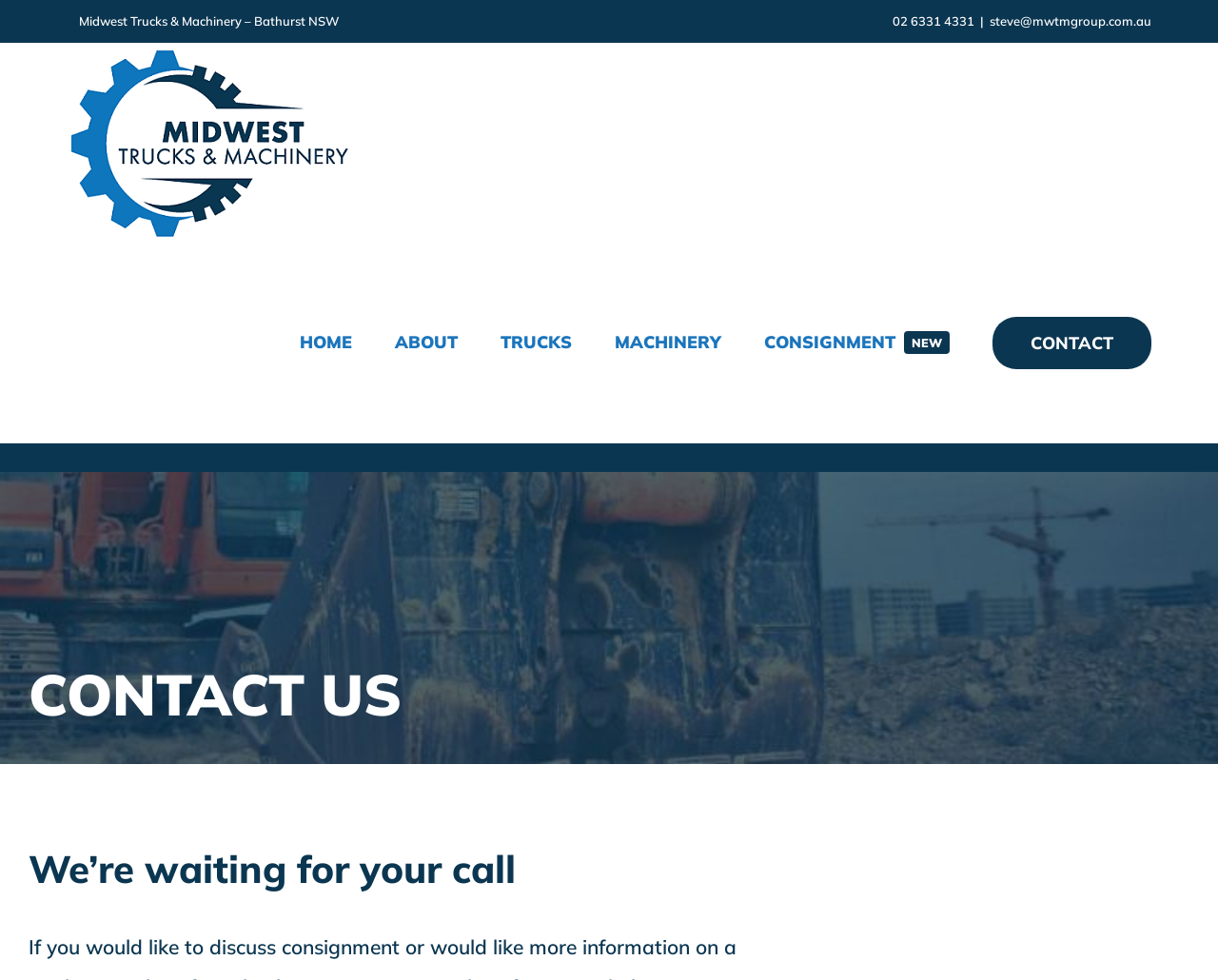Determine the coordinates of the bounding box for the clickable area needed to execute this instruction: "view contact us page".

[0.815, 0.248, 0.945, 0.451]